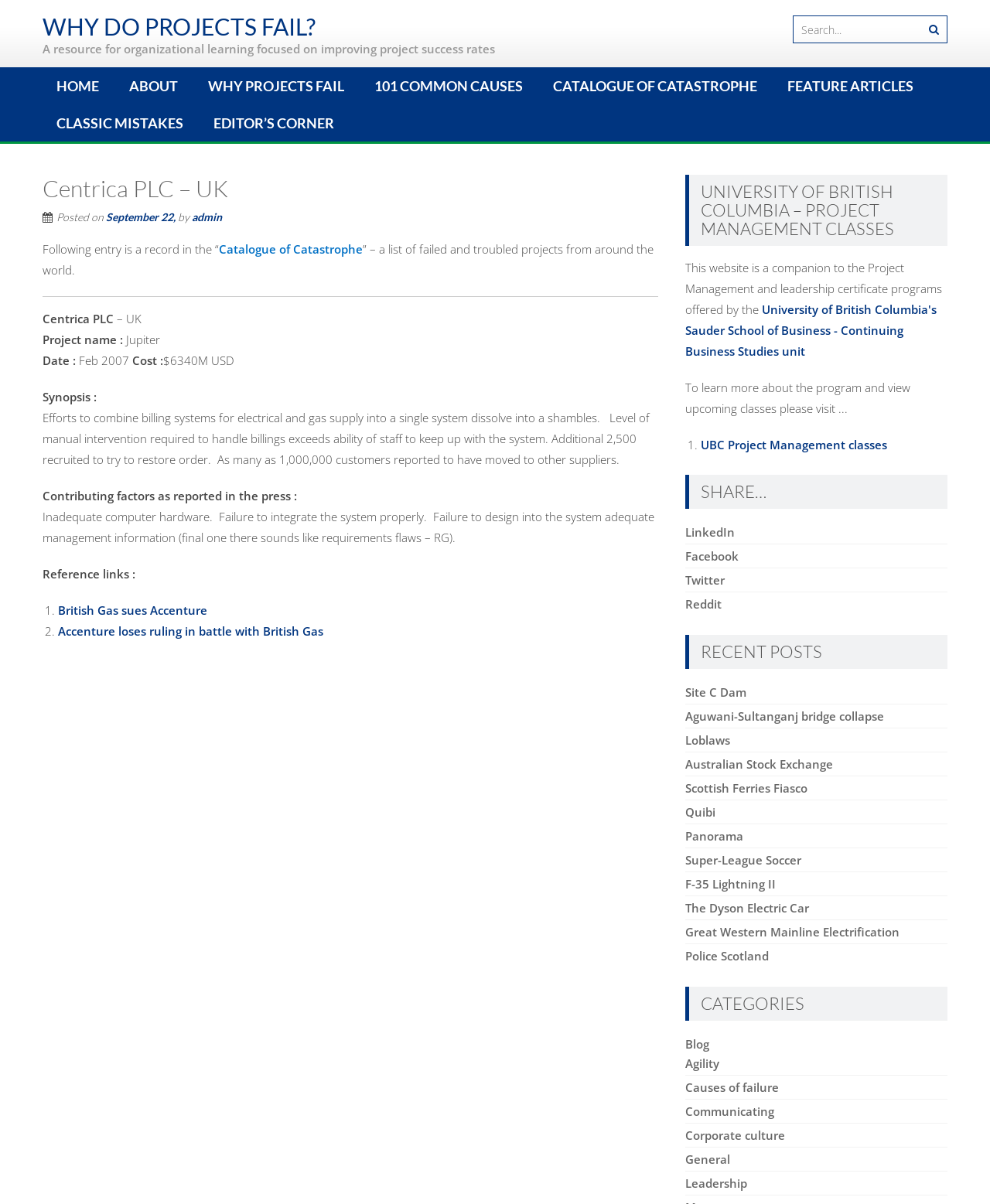Identify and extract the heading text of the webpage.

WHY DO PROJECTS FAIL?